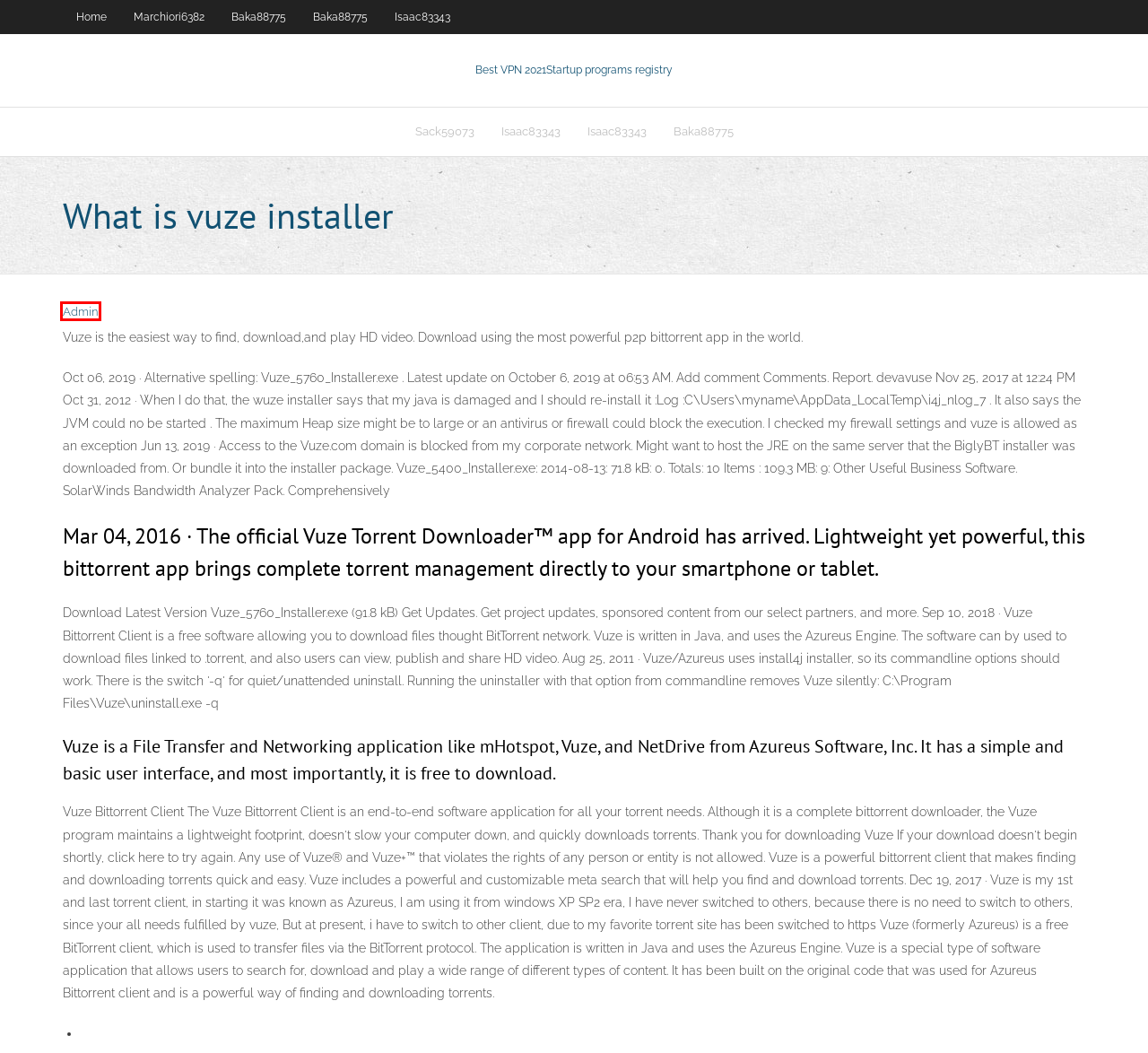Analyze the screenshot of a webpage with a red bounding box and select the webpage description that most accurately describes the new page resulting from clicking the element inside the red box. Here are the candidates:
A. How to check dns on linux ctsqp
B. how to change xbox live email on pc - pasvpnznqnf.web.app
C. Remove old gmail account zhhzq
D. Baka88775 , pasvpnznqnf.web.app
E. pasvpnznqnf.web.app - Guest Posts - 2
F. Isaac83343 : pasvpnznqnf.web.app
G. Marchiori6382 . pasvpnznqnf.web.app
H. Sack59073 , pasvpnznqnf.web.app

E